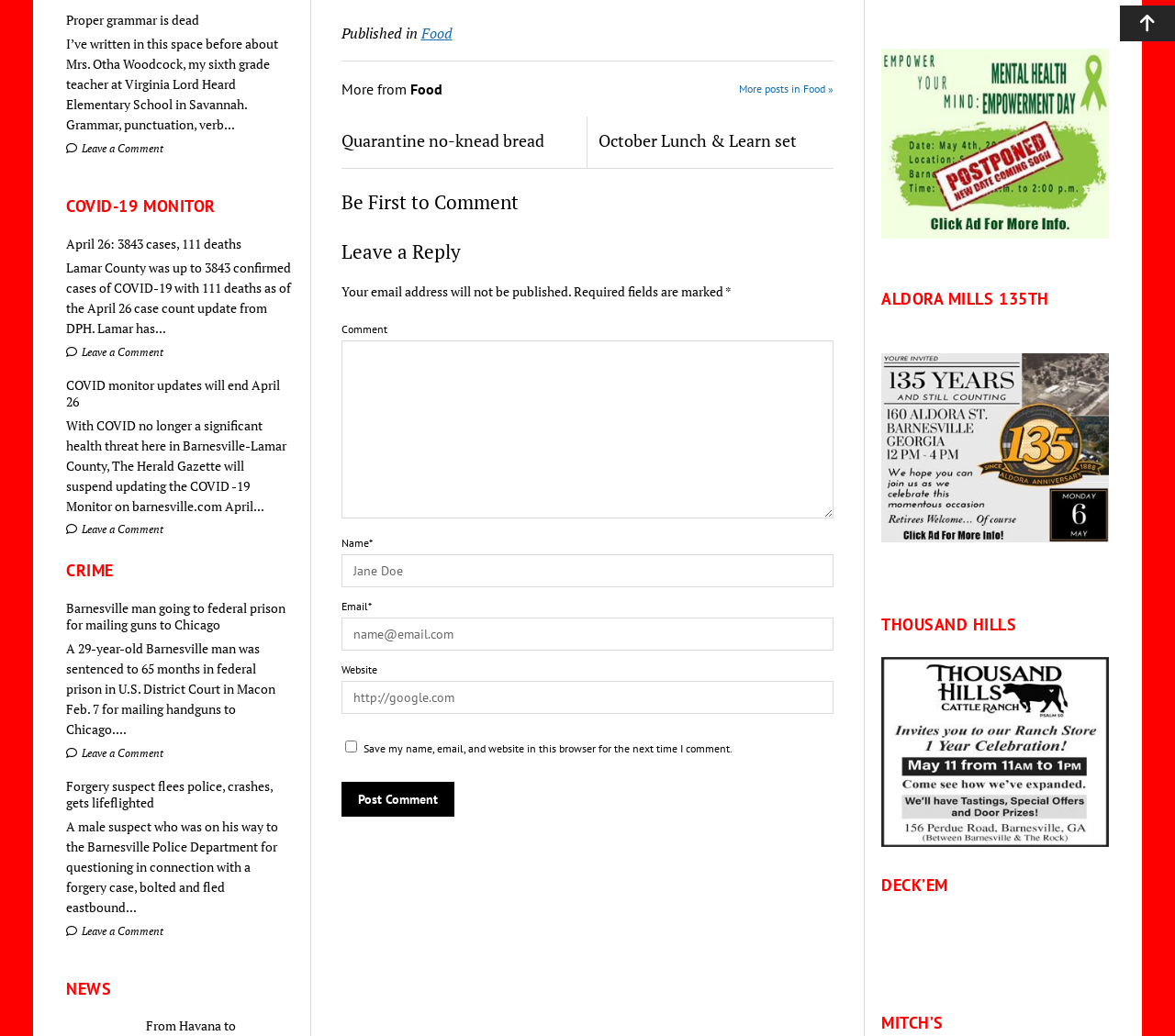Extract the bounding box coordinates for the UI element described as: "parent_node: Name* name="author" placeholder="Jane Doe"".

[0.29, 0.535, 0.71, 0.567]